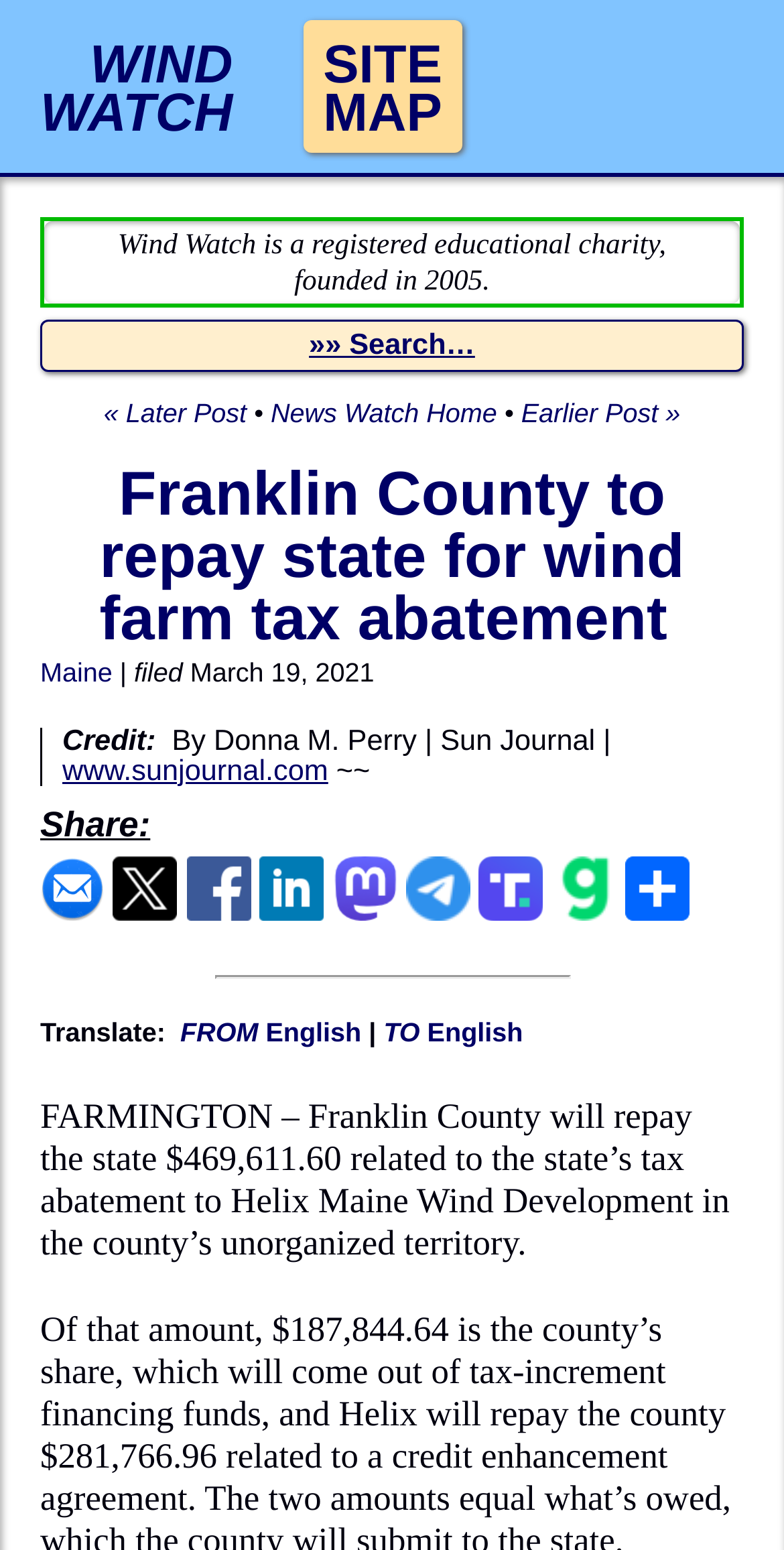What is the date the article was filed?
Please provide a comprehensive answer based on the contents of the image.

The question asks about the date the article was filed. By reading the credits section, I found that the article was filed on March 19, 2021.